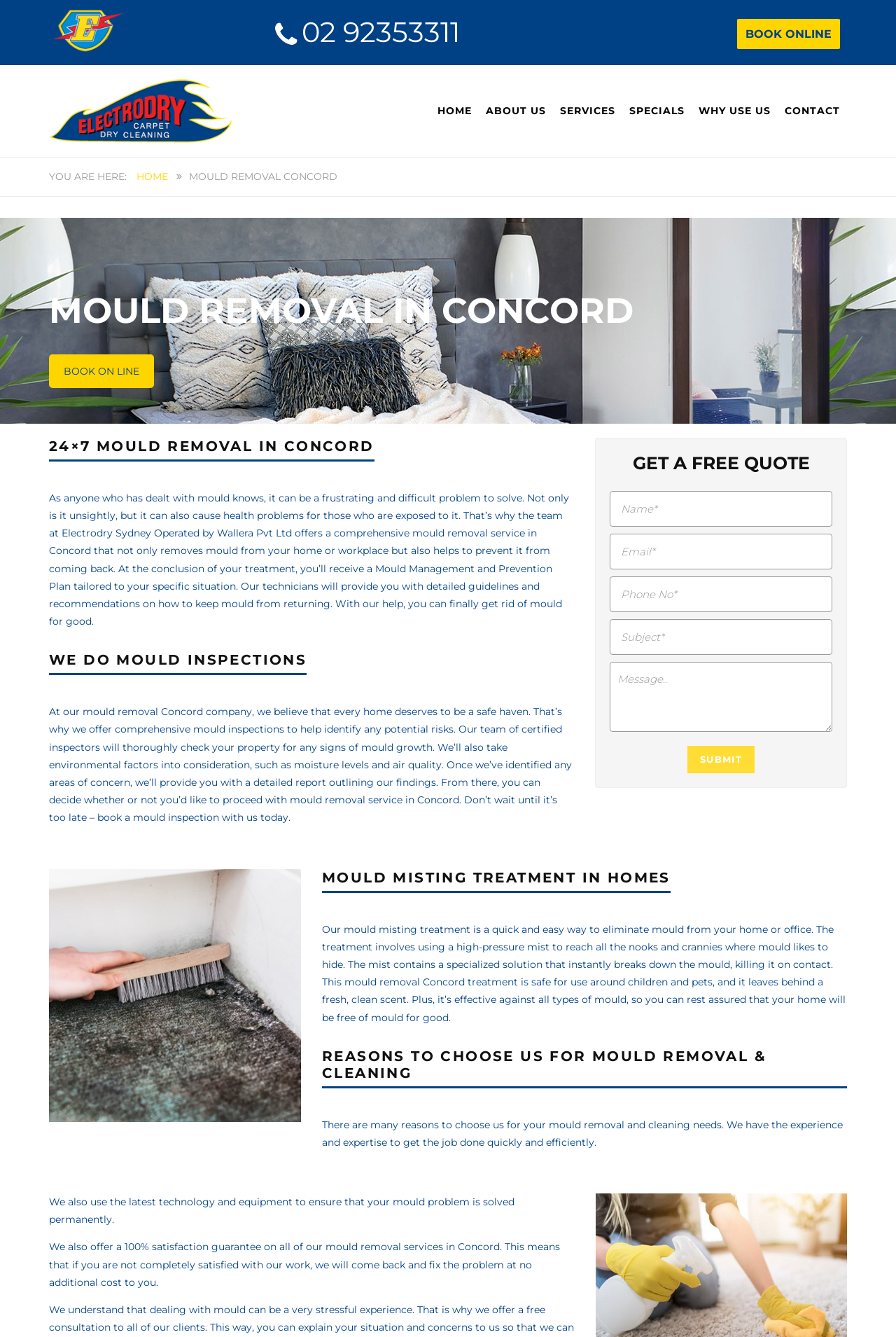Determine the bounding box coordinates for the area that needs to be clicked to fulfill this task: "Click the CONTACT link". The coordinates must be given as four float numbers between 0 and 1, i.e., [left, top, right, bottom].

[0.876, 0.055, 0.938, 0.111]